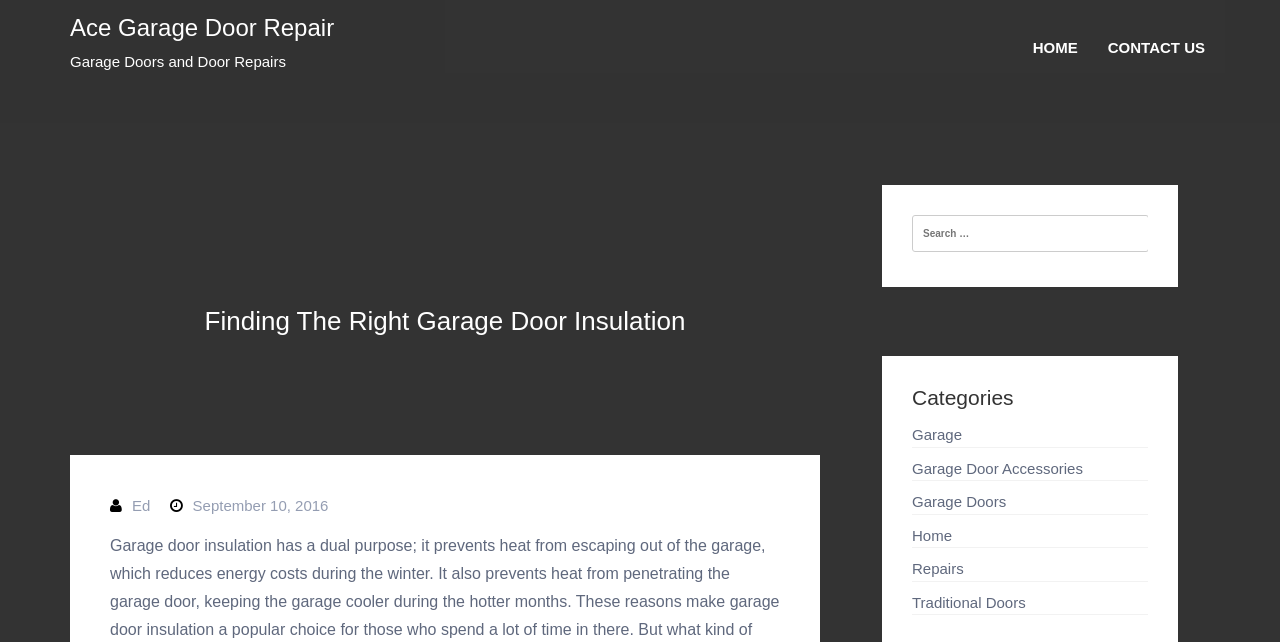Respond to the question with just a single word or phrase: 
What is the main topic of the webpage?

Garage door insulation